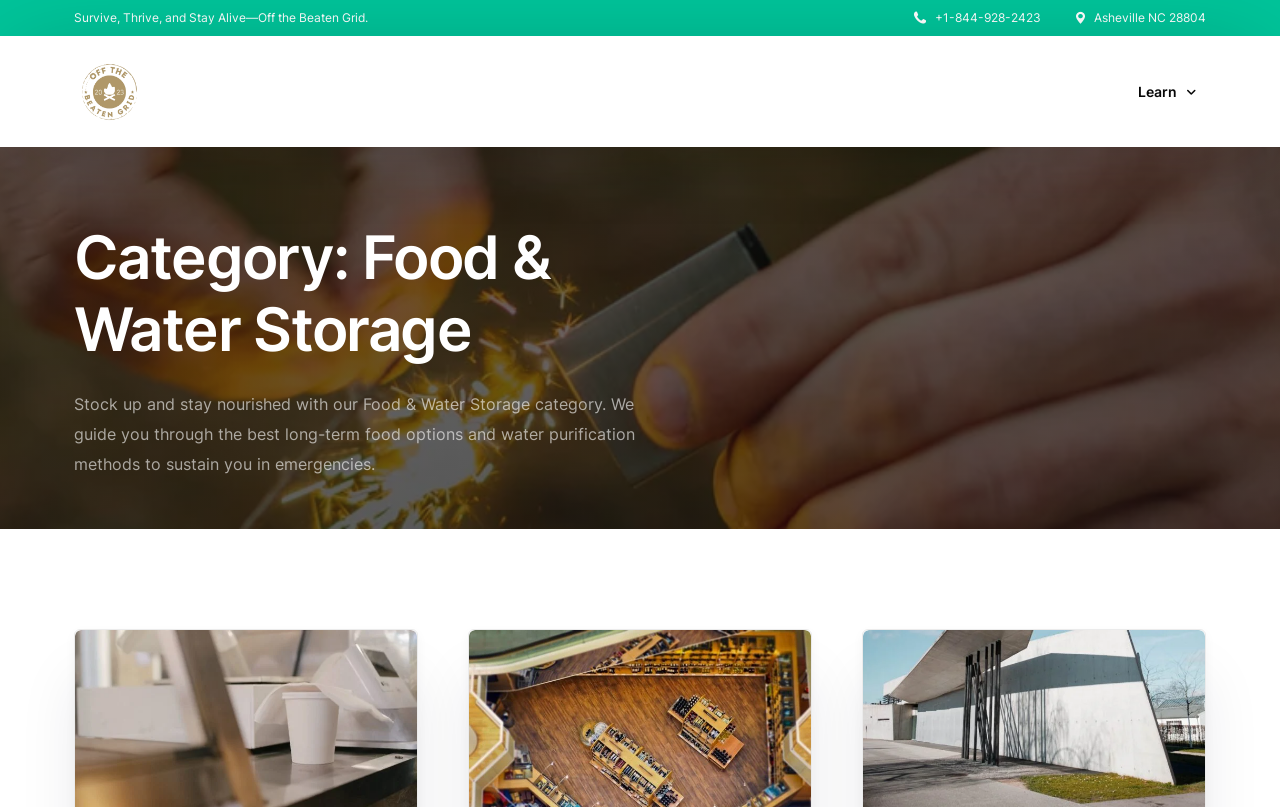What is the category of the webpage?
Provide a short answer using one word or a brief phrase based on the image.

Food & Water Storage